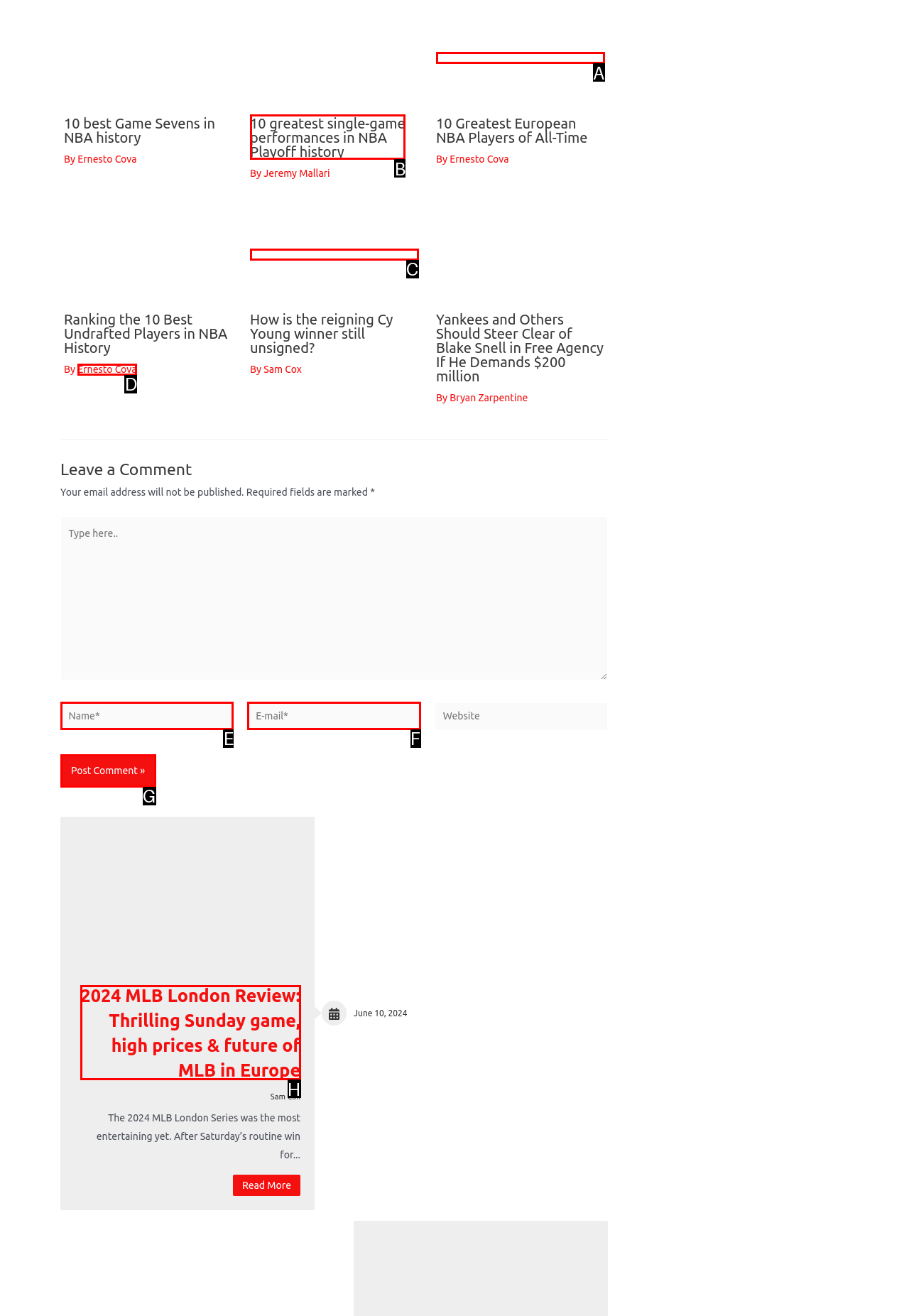Choose the letter that best represents the description: name="submit" value="Post Comment »". Provide the letter as your response.

G